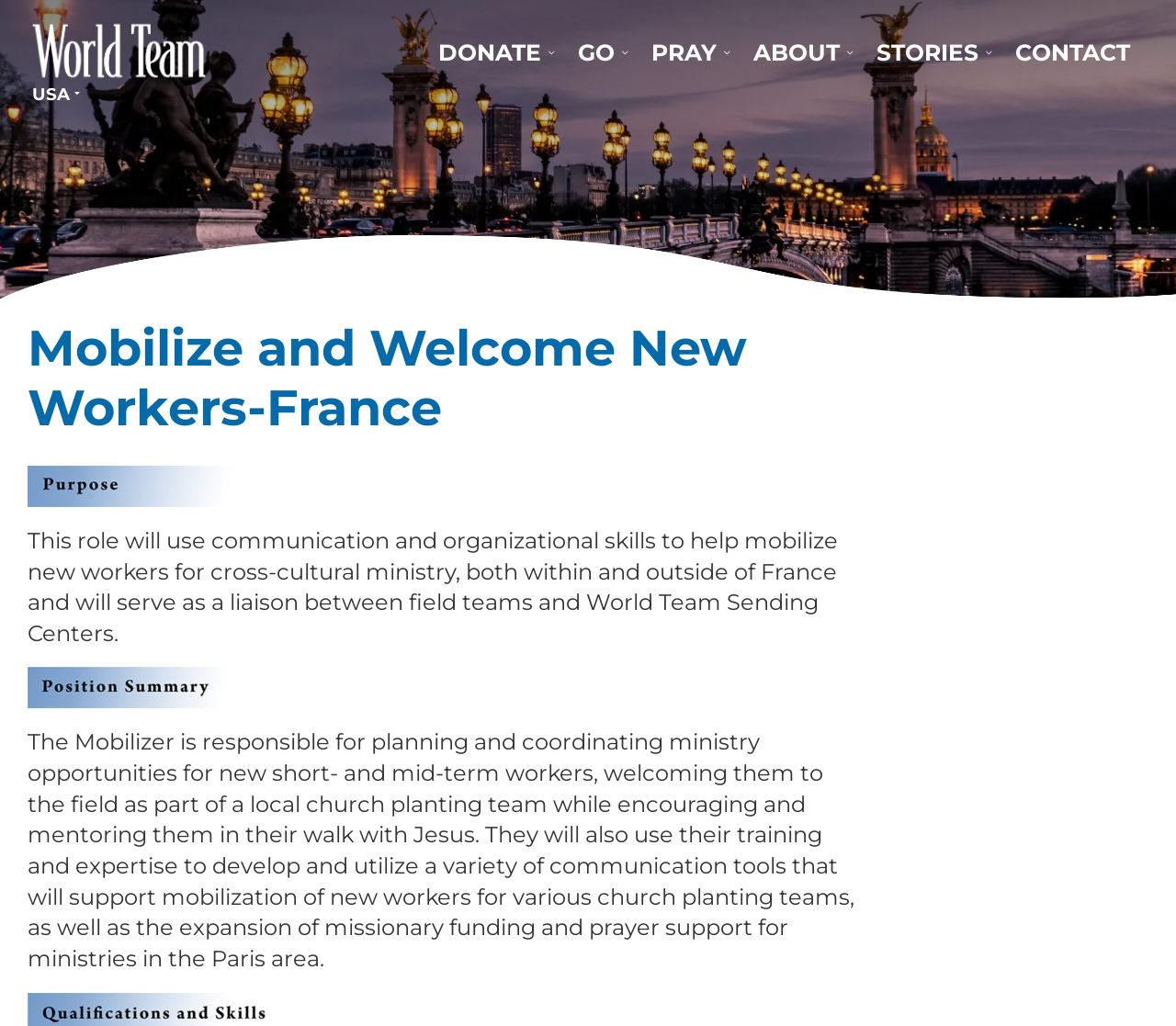Refer to the image and provide an in-depth answer to the question: 
What is the purpose of the communication tools?

According to the webpage, the Mobilizer will use their training and expertise to develop and utilize a variety of communication tools that will support mobilization of new workers for various church planting teams, as well as the expansion of missionary funding and prayer support for ministries in the Paris area.